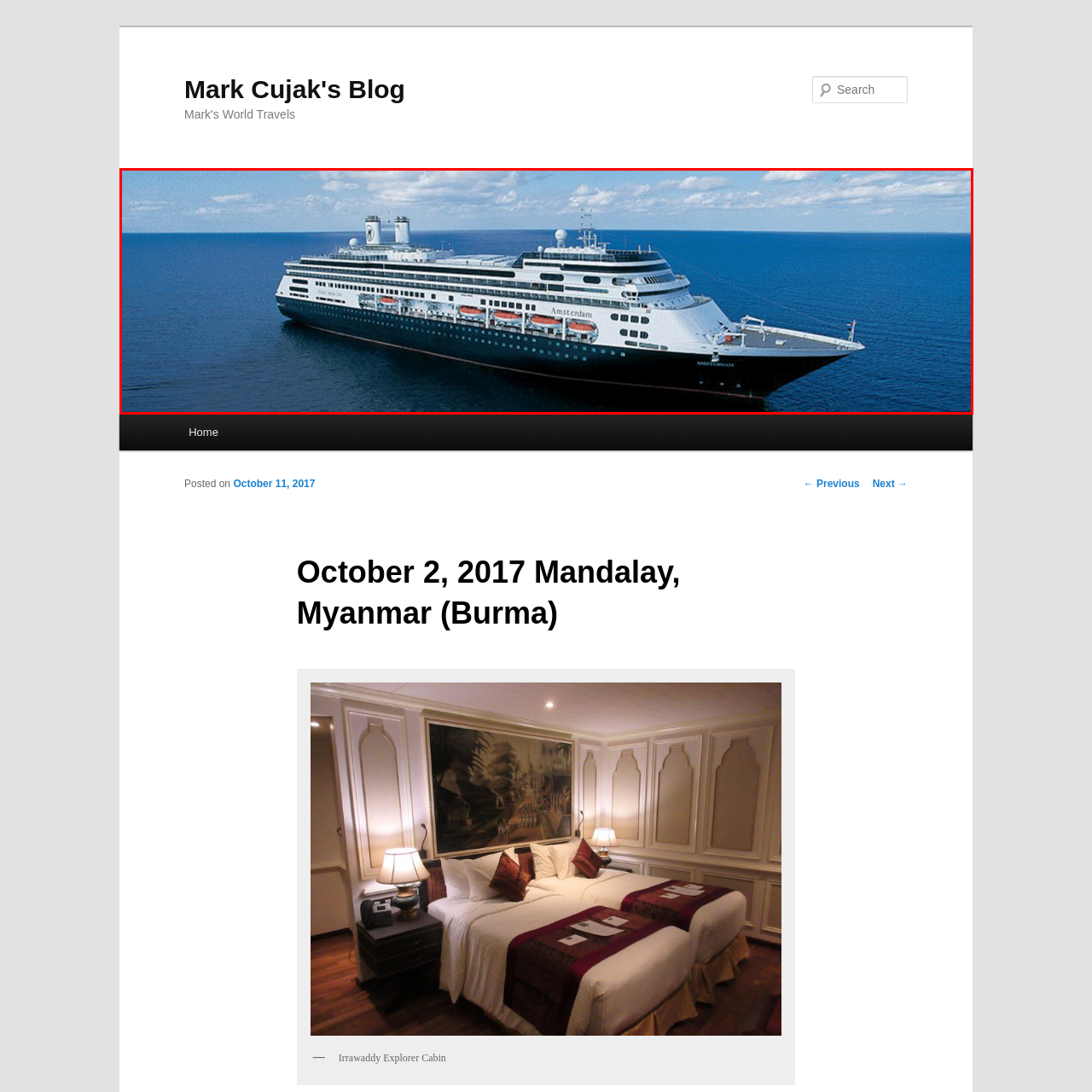What is the color of the sky in the image?
Observe the image inside the red bounding box carefully and formulate a detailed answer based on what you can infer from the visual content.

The caption sets the scene with a 'bright sky' as the backdrop, which suggests a vibrant and sunny atmosphere, further enhanced by the 'fluffy white clouds'.